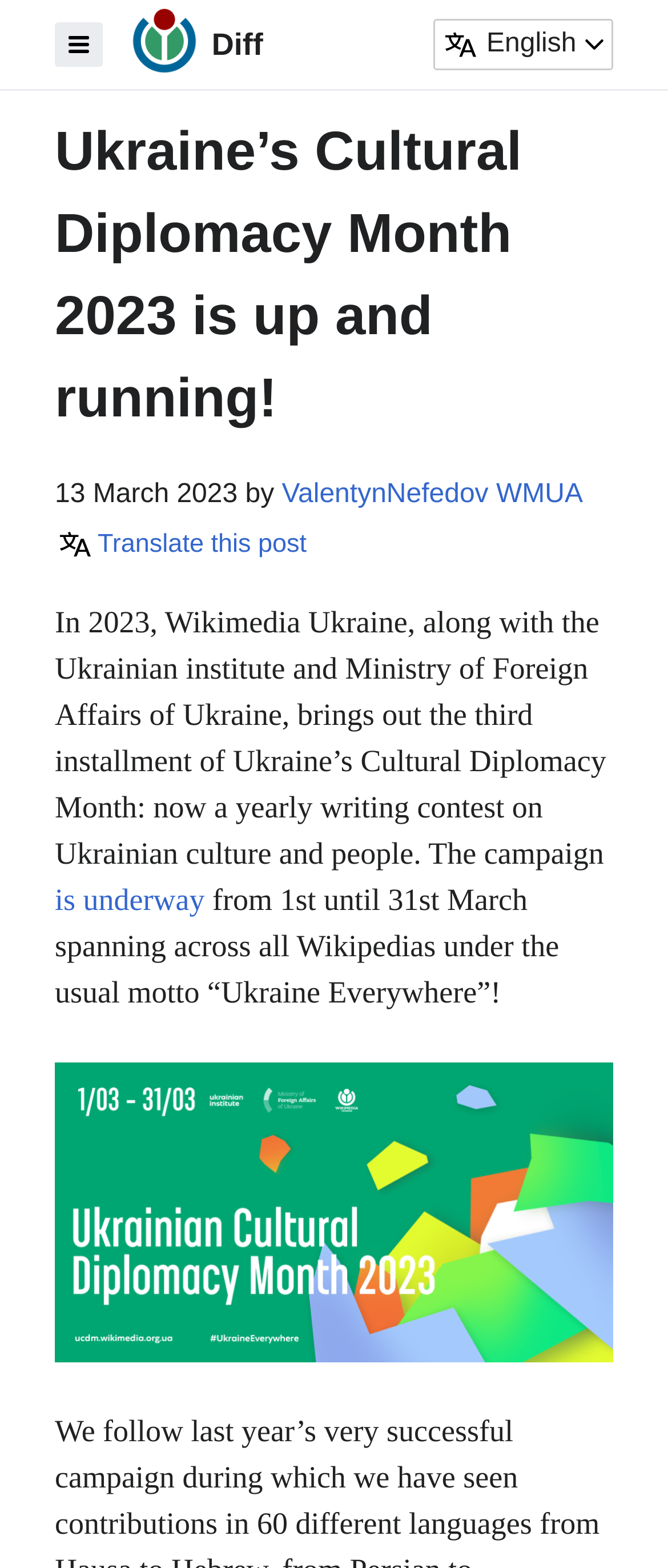Can you give a comprehensive explanation to the question given the content of the image?
What is the duration of the campaign?

I found the answer by reading the text 'from 1st until 31st March spanning across all Wikipedias under the usual motto “Ukraine Everywhere”!' which provides information about the duration of the campaign.